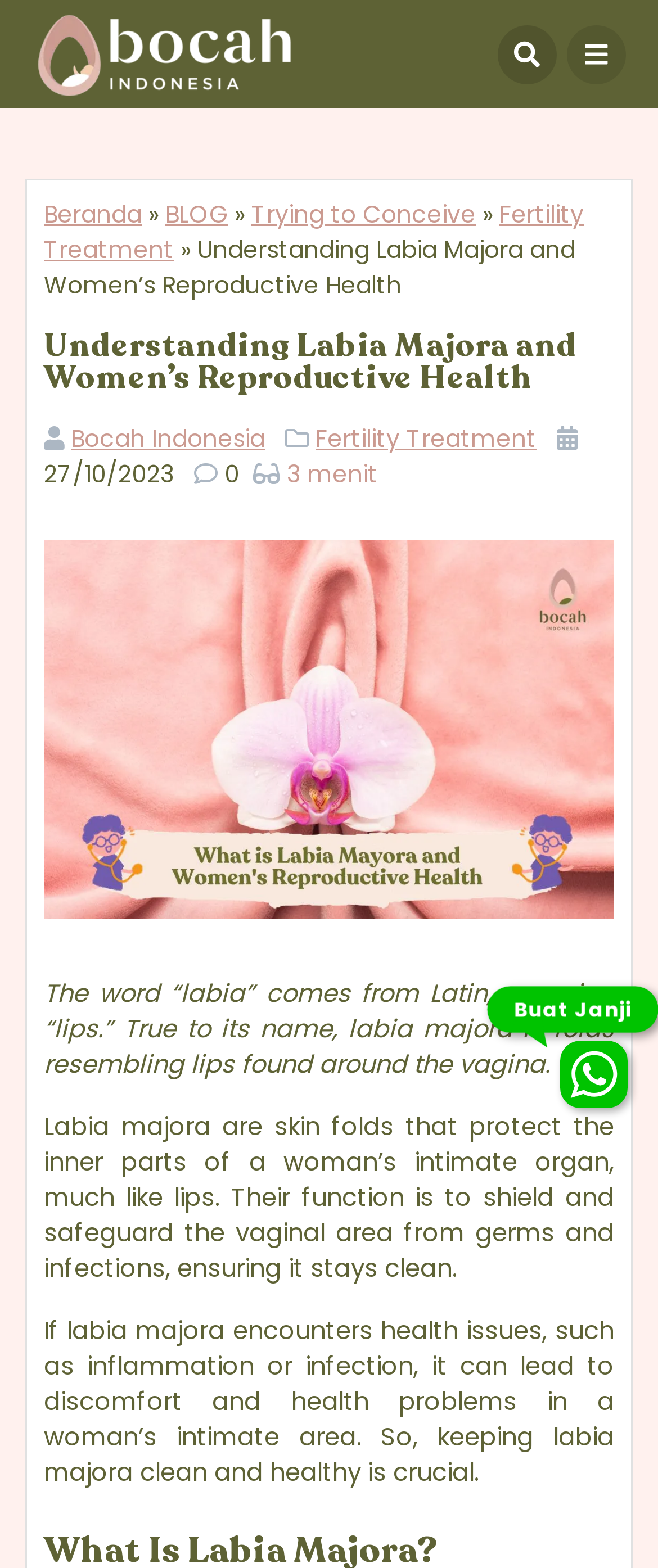Pinpoint the bounding box coordinates of the clickable area needed to execute the instruction: "Click the Home button". The coordinates should be specified as four float numbers between 0 and 1, i.e., [left, top, right, bottom].

None